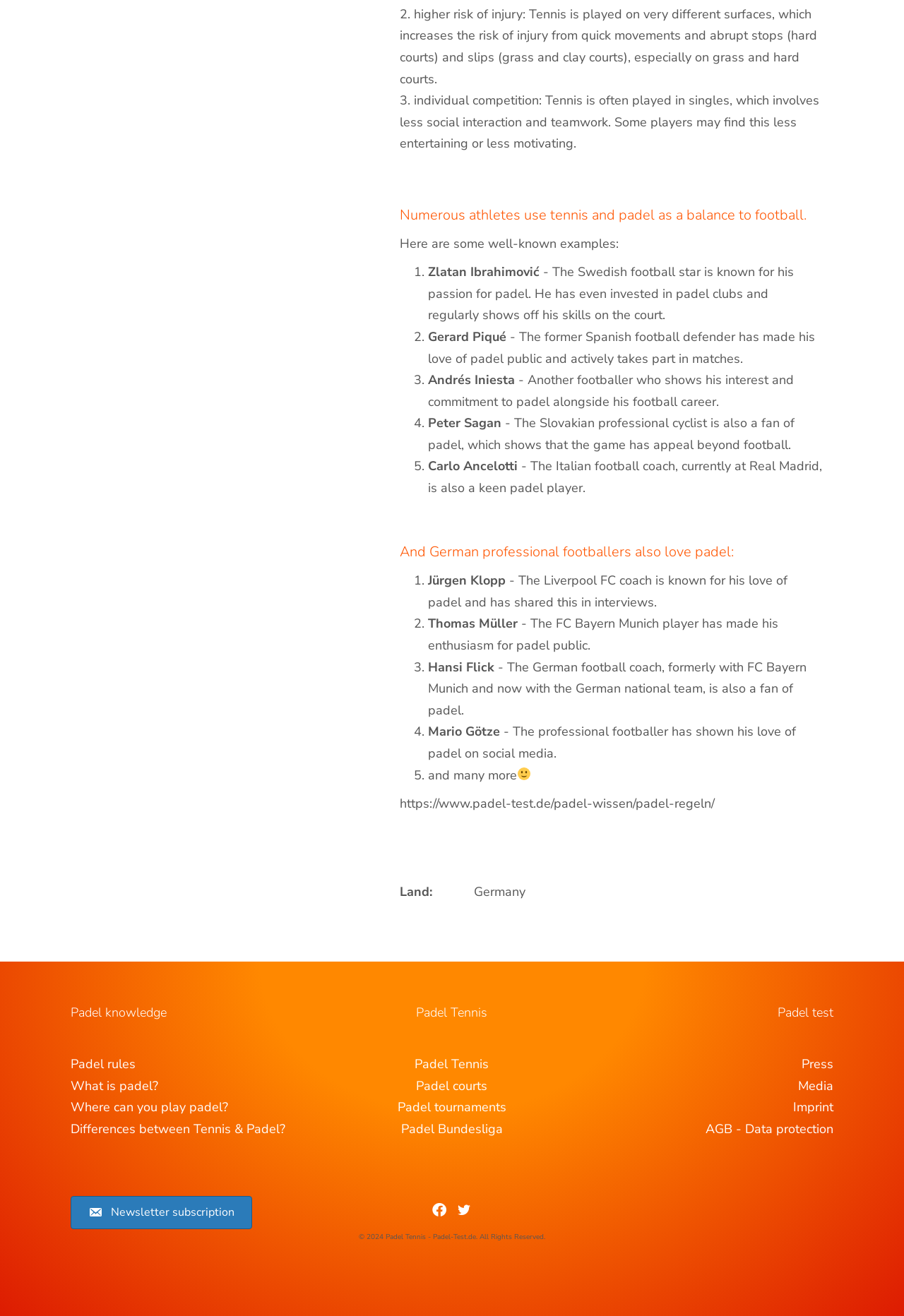What is the name of the football star who has invested in padel clubs?
Look at the image and provide a detailed response to the question.

The webpage mentions 'Zlatan Ibrahimović - The Swedish football star is known for his passion for padel. He has even invested in padel clubs and regularly shows off his skills on the court.' Therefore, the football star who has invested in padel clubs is Zlatan Ibrahimović.